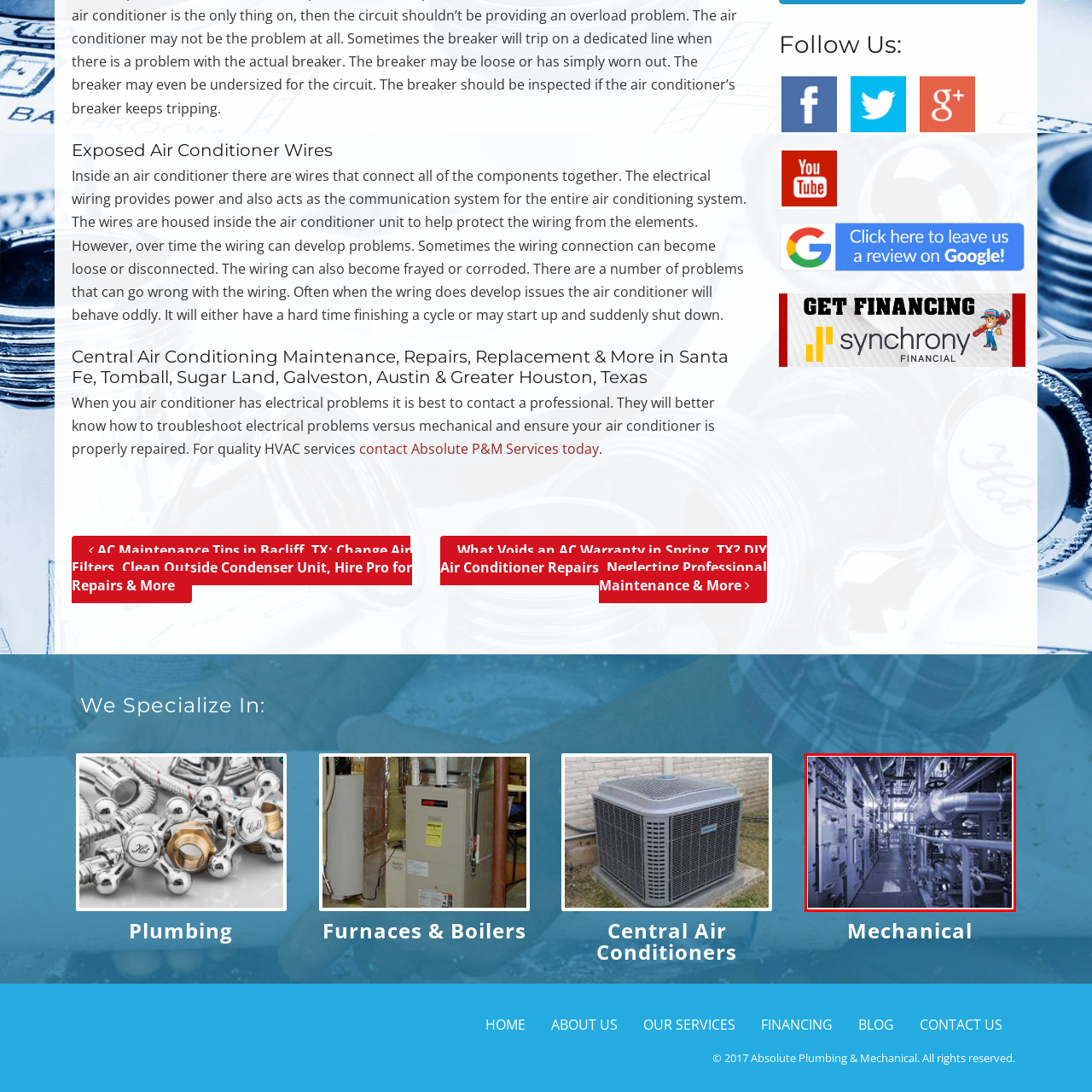What type of settings is this setup typical in?
Direct your attention to the image enclosed by the red bounding box and provide a detailed answer to the question.

The setup is typical in commercial or industrial settings where air conditioning equipment is housed, enabling effective management of climate control and airflow, as indicated by the interlinked pathways of metallic piping and the various machinery.